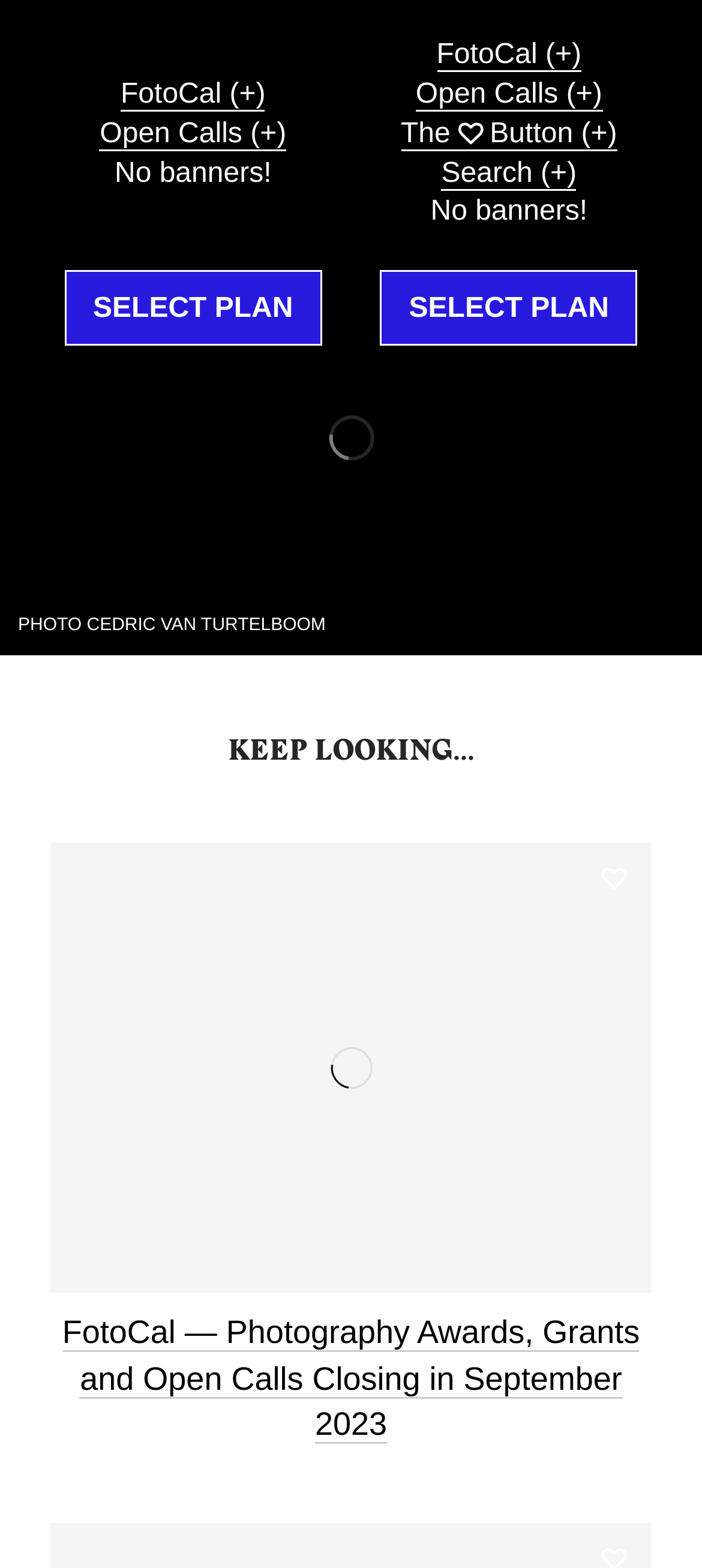Calculate the bounding box coordinates of the UI element given the description: "The Button (+)".

[0.571, 0.075, 0.879, 0.096]